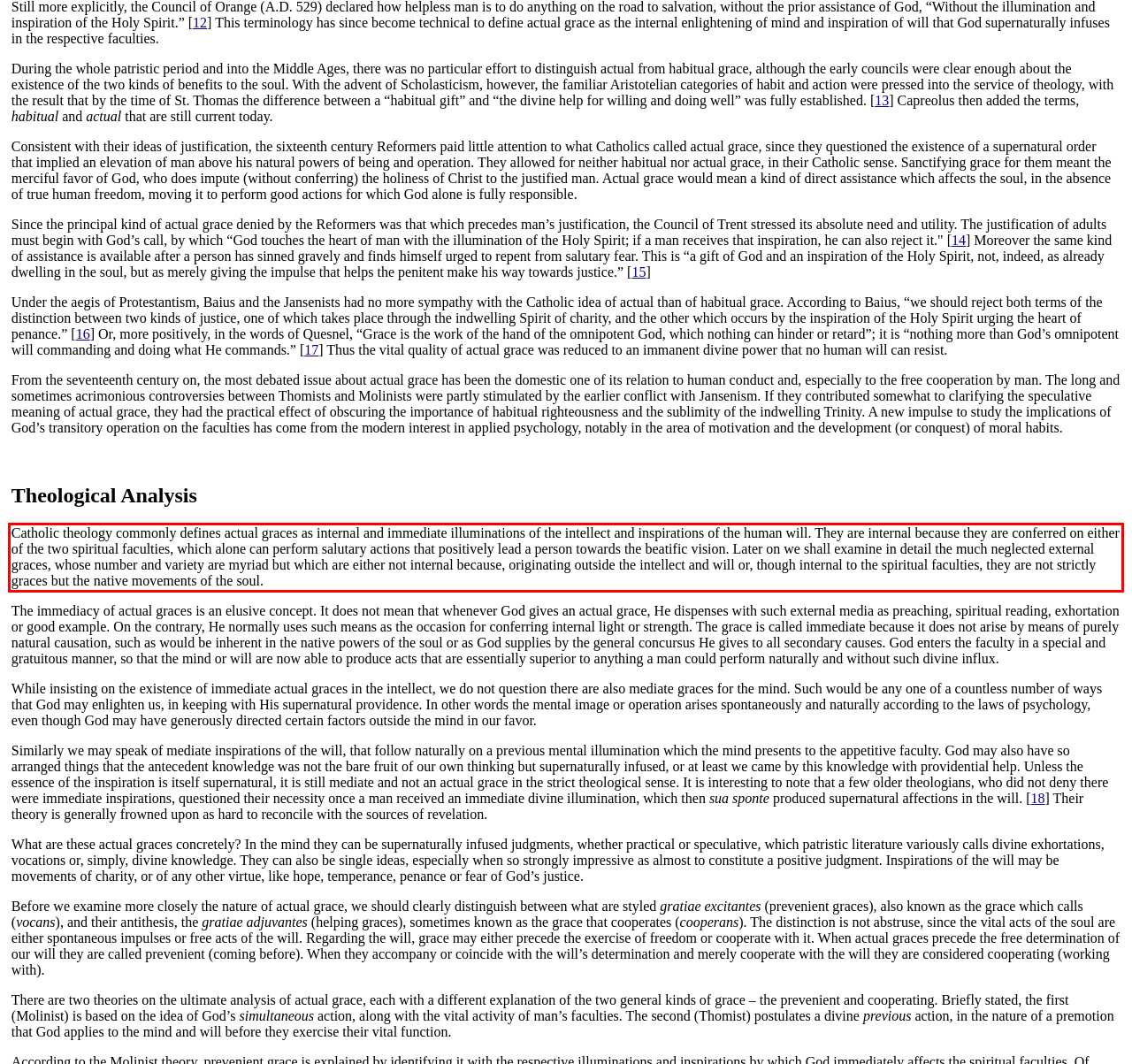Look at the webpage screenshot and recognize the text inside the red bounding box.

Catholic theology commonly defines actual graces as internal and immediate illuminations of the intellect and inspirations of the human will. They are internal because they are conferred on either of the two spiritual faculties, which alone can perform salutary actions that positively lead a person towards the beatific vision. Later on we shall examine in detail the much neglected external graces, whose number and variety are myriad but which are either not internal because, originating outside the intellect and will or, though internal to the spiritual faculties, they are not strictly graces but the native movements of the soul.